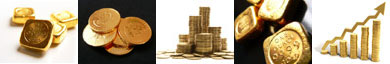Provide your answer in a single word or phrase: 
What is the main theme explored in the 'Mining Guide'?

Mining practices and economic implications